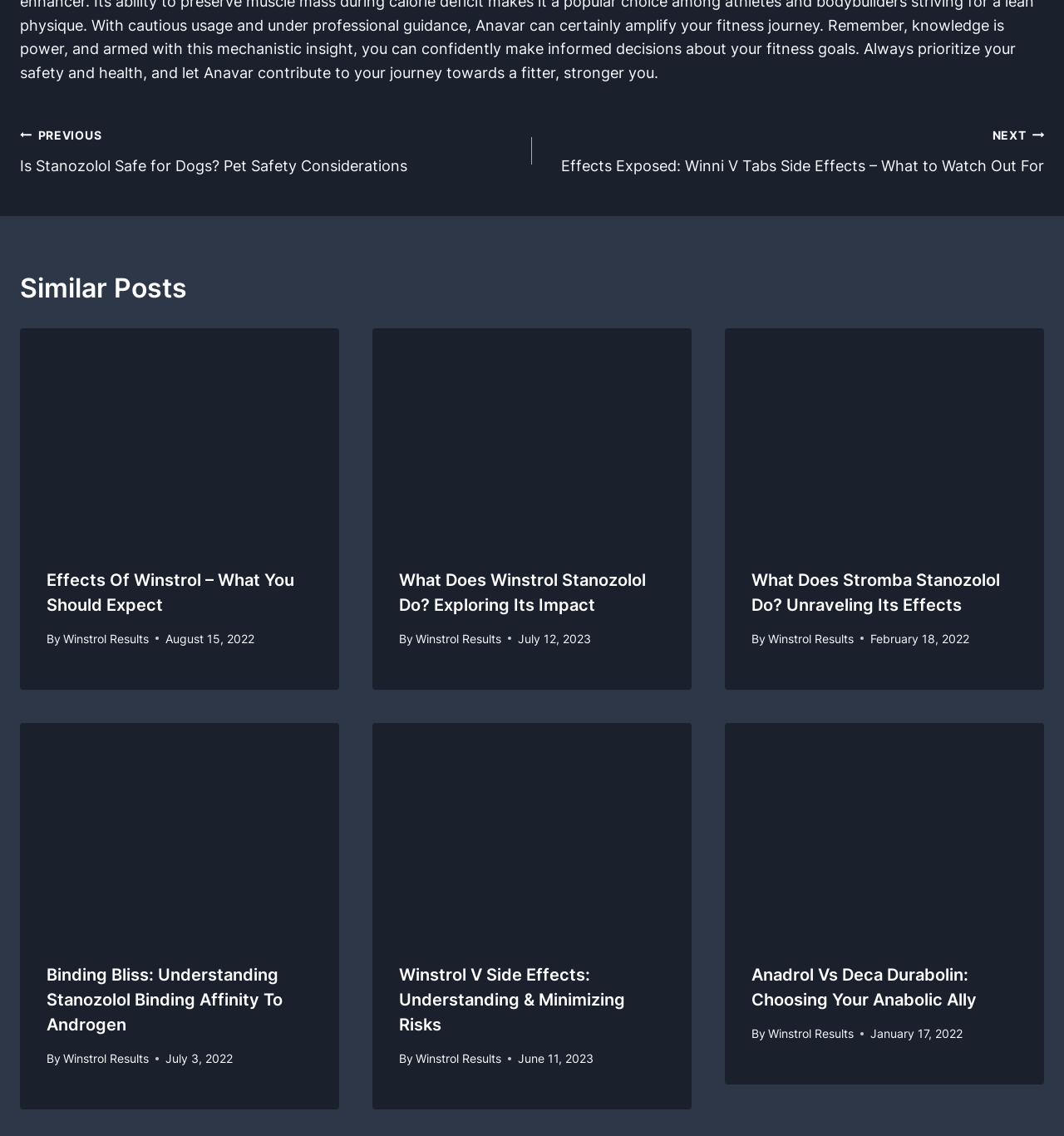Identify the bounding box coordinates of the region that needs to be clicked to carry out this instruction: "Learn about What primary services do you offer?". Provide these coordinates as four float numbers ranging from 0 to 1, i.e., [left, top, right, bottom].

None